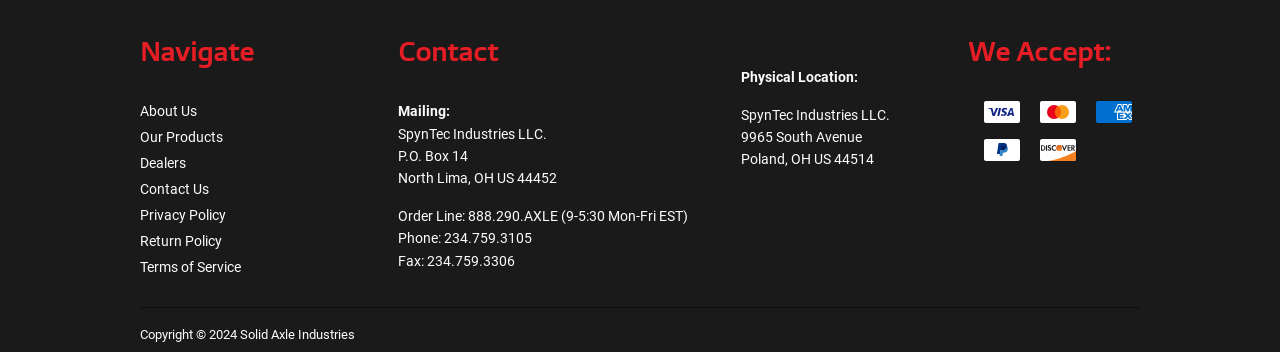What is the physical location of the company?
Please answer the question with a detailed response using the information from the screenshot.

I found the physical location of the company by looking at the contact information section, where it is mentioned as 'Physical Location: 9965 South Avenue, Poland, OH US 44514'.